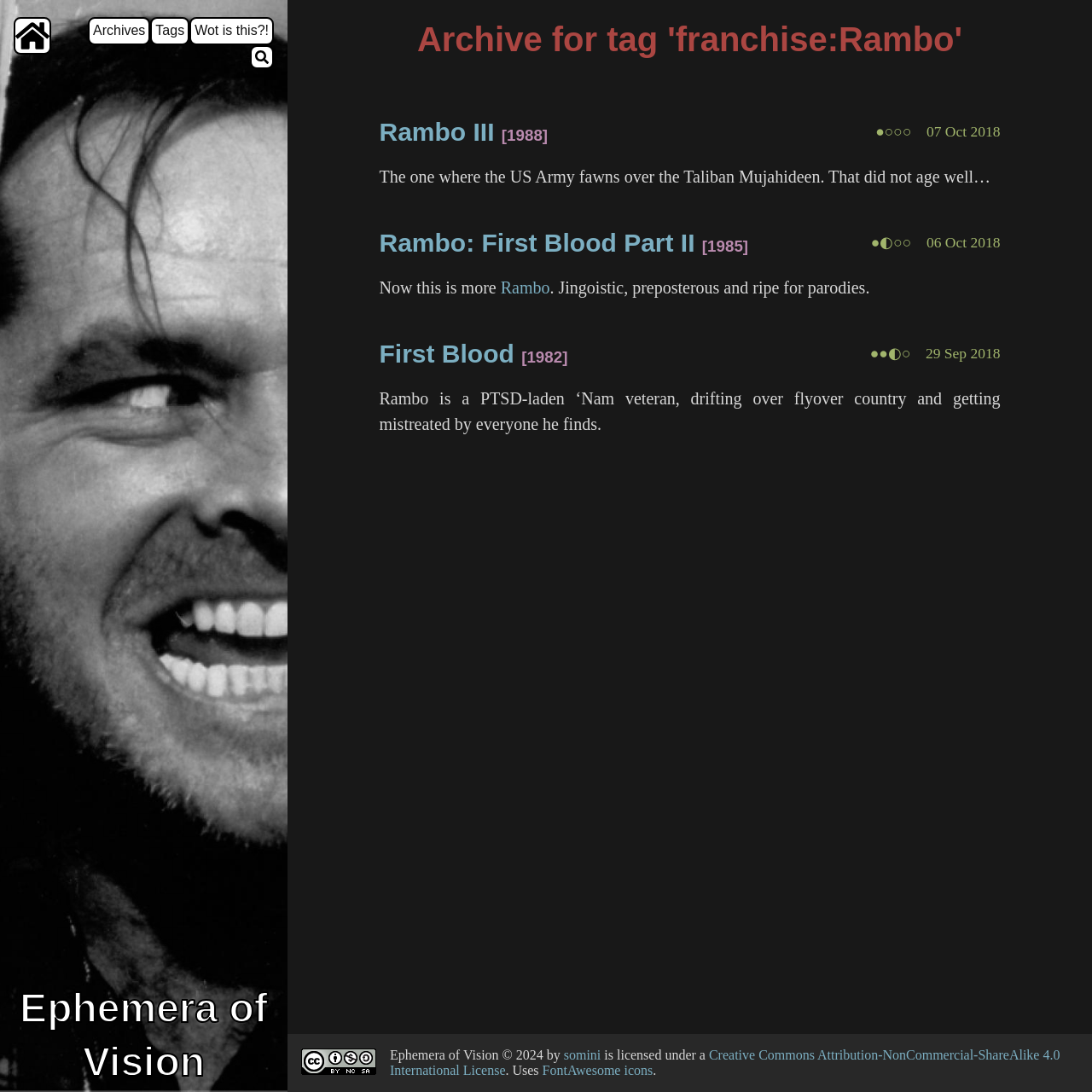Please identify the bounding box coordinates of the region to click in order to complete the task: "read about Rambo III". The coordinates must be four float numbers between 0 and 1, specified as [left, top, right, bottom].

[0.347, 0.108, 0.453, 0.134]